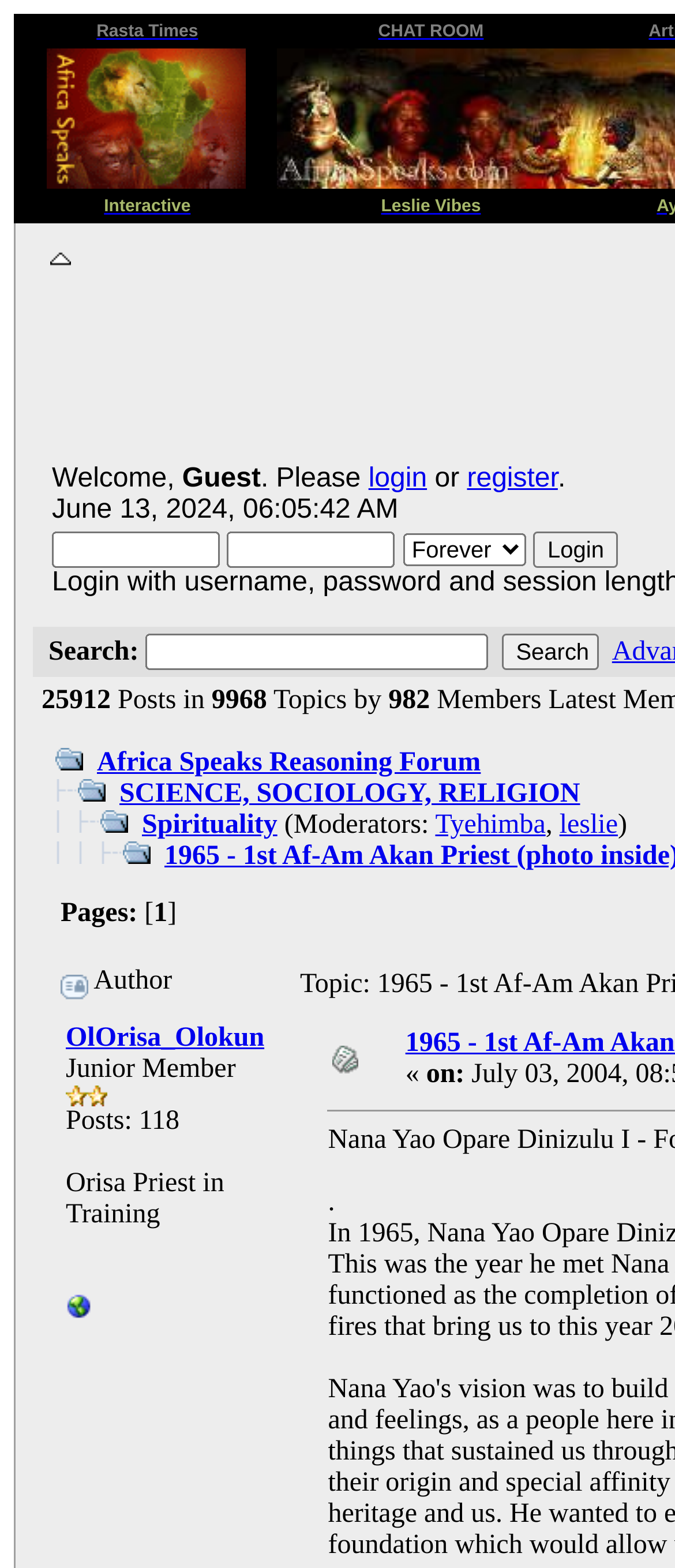Please determine the bounding box coordinates of the element's region to click for the following instruction: "Check top sheet music".

None